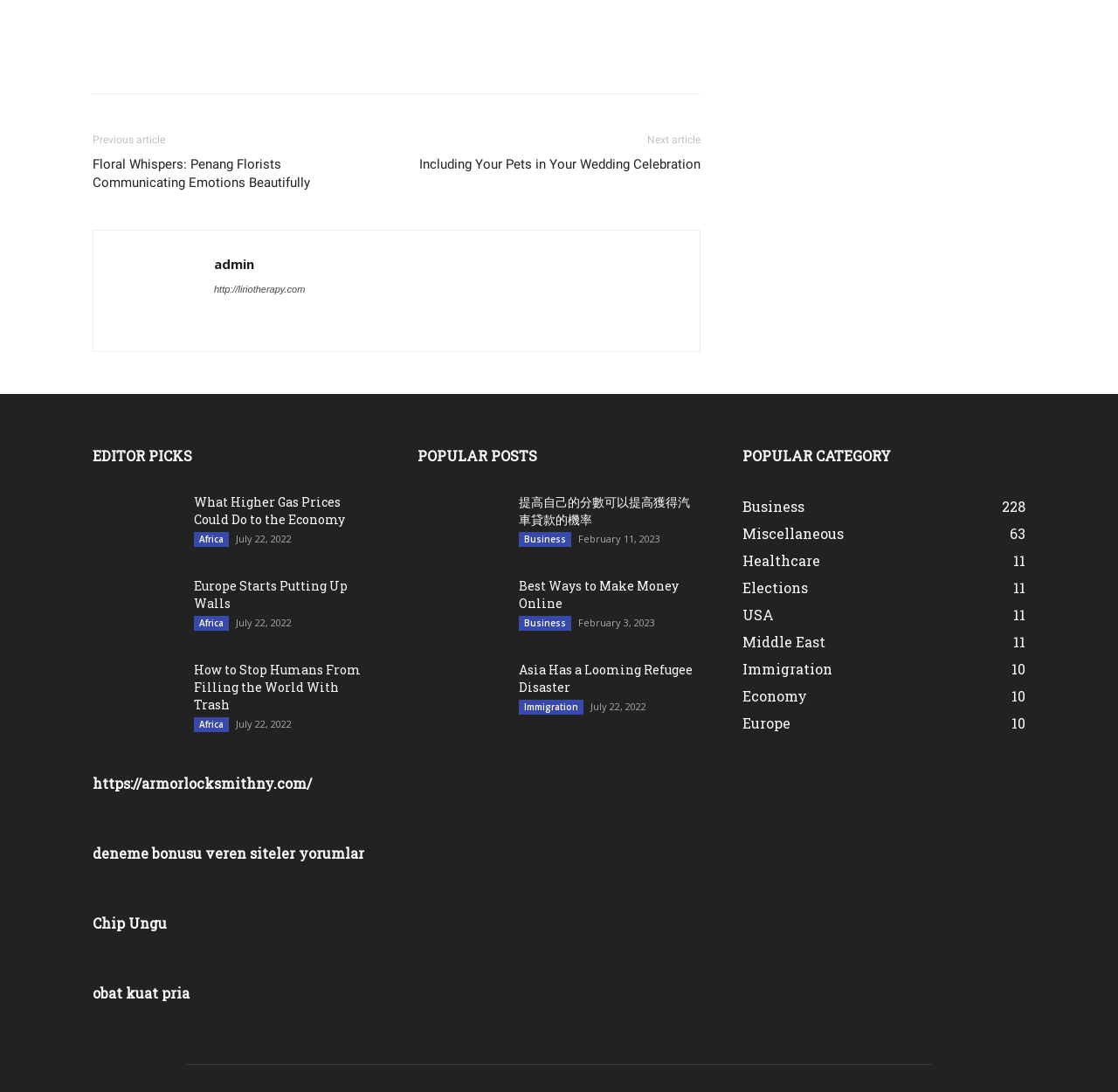Provide the bounding box coordinates of the area you need to click to execute the following instruction: "Explore the 'POPULAR POSTS' section".

[0.373, 0.407, 0.627, 0.428]